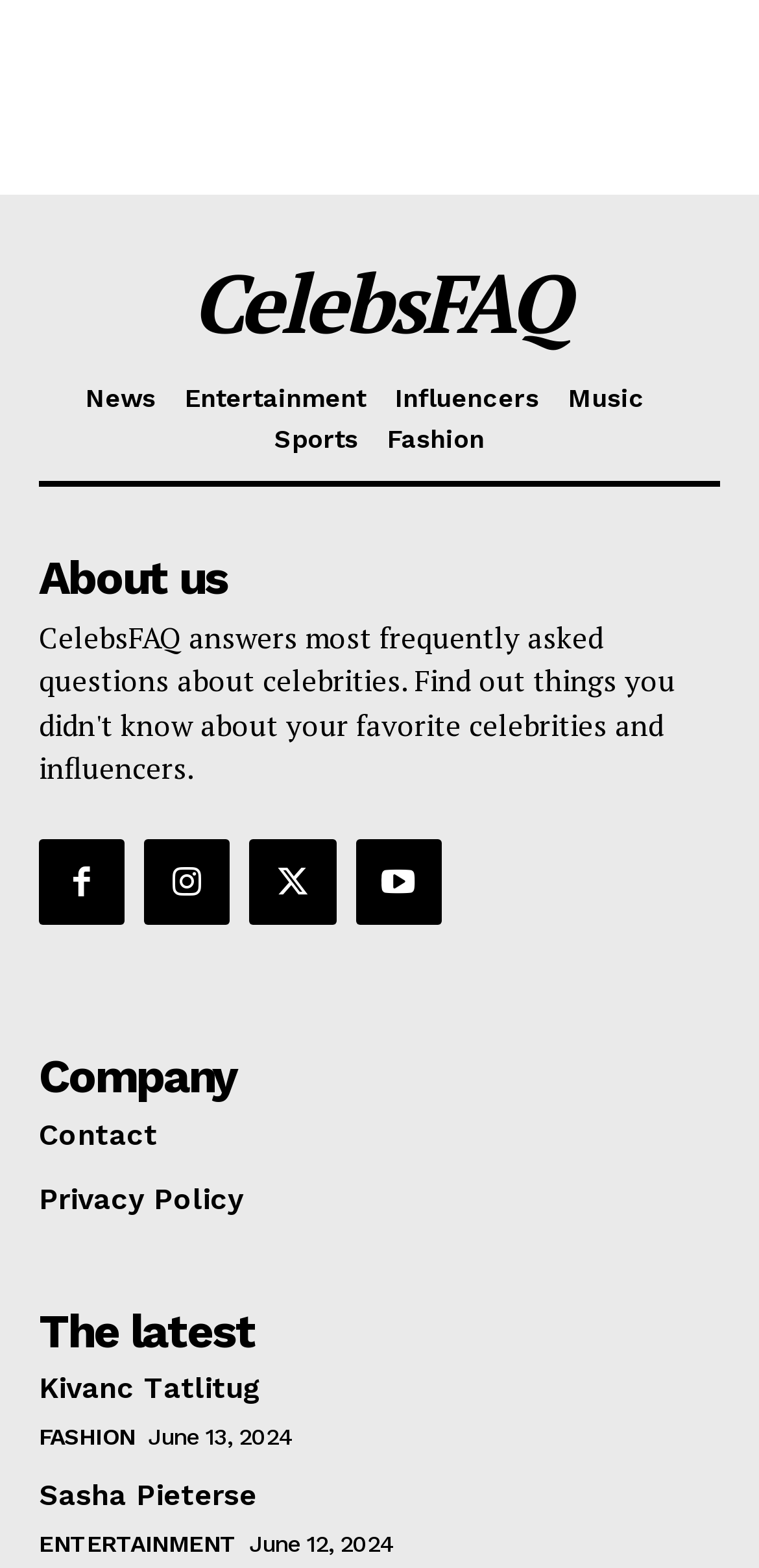Provide a short, one-word or phrase answer to the question below:
What is the section title above the article about Kivanc Tatlitug?

The latest